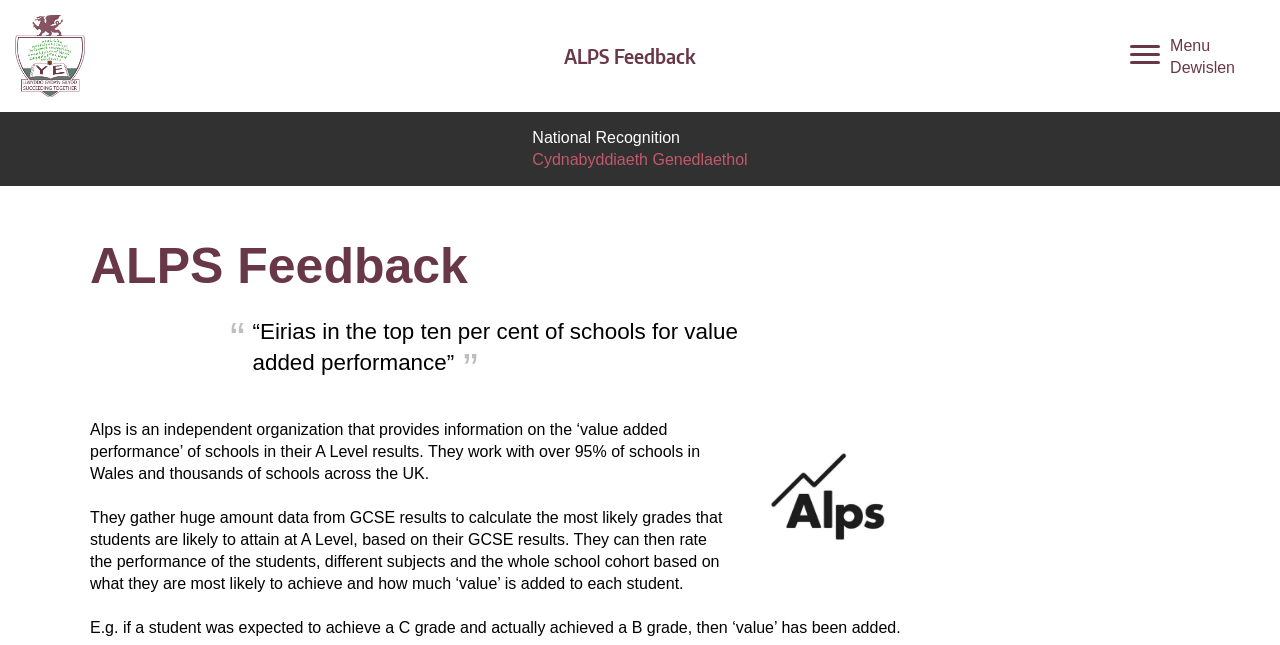Utilize the information from the image to answer the question in detail:
What is the ranking of Ysgol Eirias?

According to the webpage, Ysgol Eirias is in the top ten per cent of schools for value added performance, as stated in the quote '“Eirias in the top ten per cent of schools for value added performance”'.